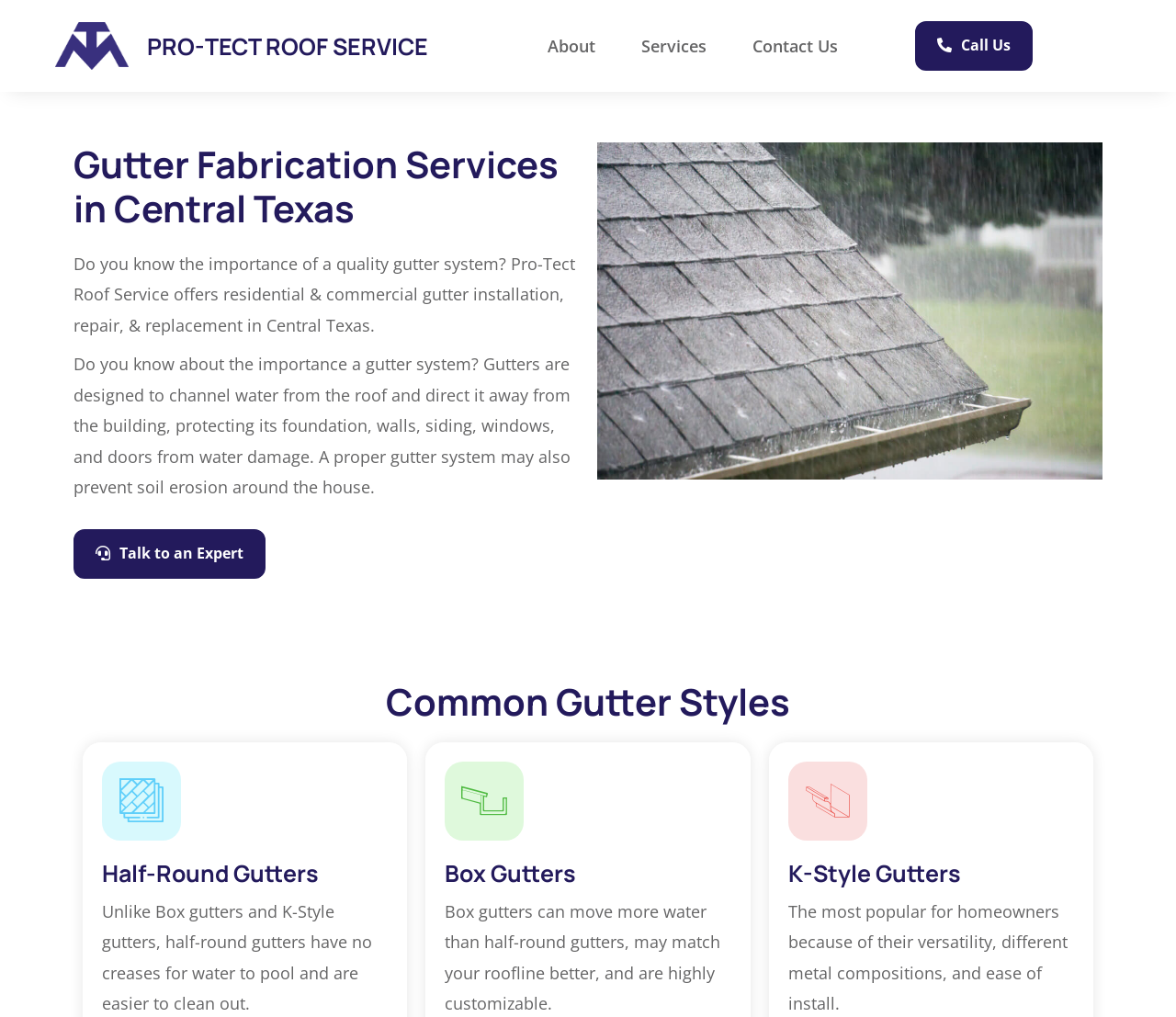Present a detailed account of what is displayed on the webpage.

The webpage is about Pro-Tect Roof Service, a company that offers gutter fabrication services in Central Texas. At the top, there is a navigation menu with links to "About", "Services", and "Contact Us". Below the navigation menu, there is a prominent heading "PRO-TECT ROOF SERVICE" followed by a link to call the company.

The main content of the webpage is divided into sections. The first section has a heading "Gutter Fabrication Services in Central Texas" and provides information about the importance of a quality gutter system. The text explains that Pro-Tect Roof Service offers residential and commercial gutter installation, repair, and replacement services in Central Texas. There is also a link to "Talk to an Expert" in this section.

Below this section, there is an image related to gutter fabrication services in Austin, TX. The next section has a heading "Common Gutter Styles" and provides information about three types of gutters: Half-Round Gutters, Box Gutters, and K-Style Gutters. Each type of gutter has a heading and a brief description of its features and benefits.

Overall, the webpage is focused on providing information about Pro-Tect Roof Service's gutter fabrication services and the different types of gutters they offer.